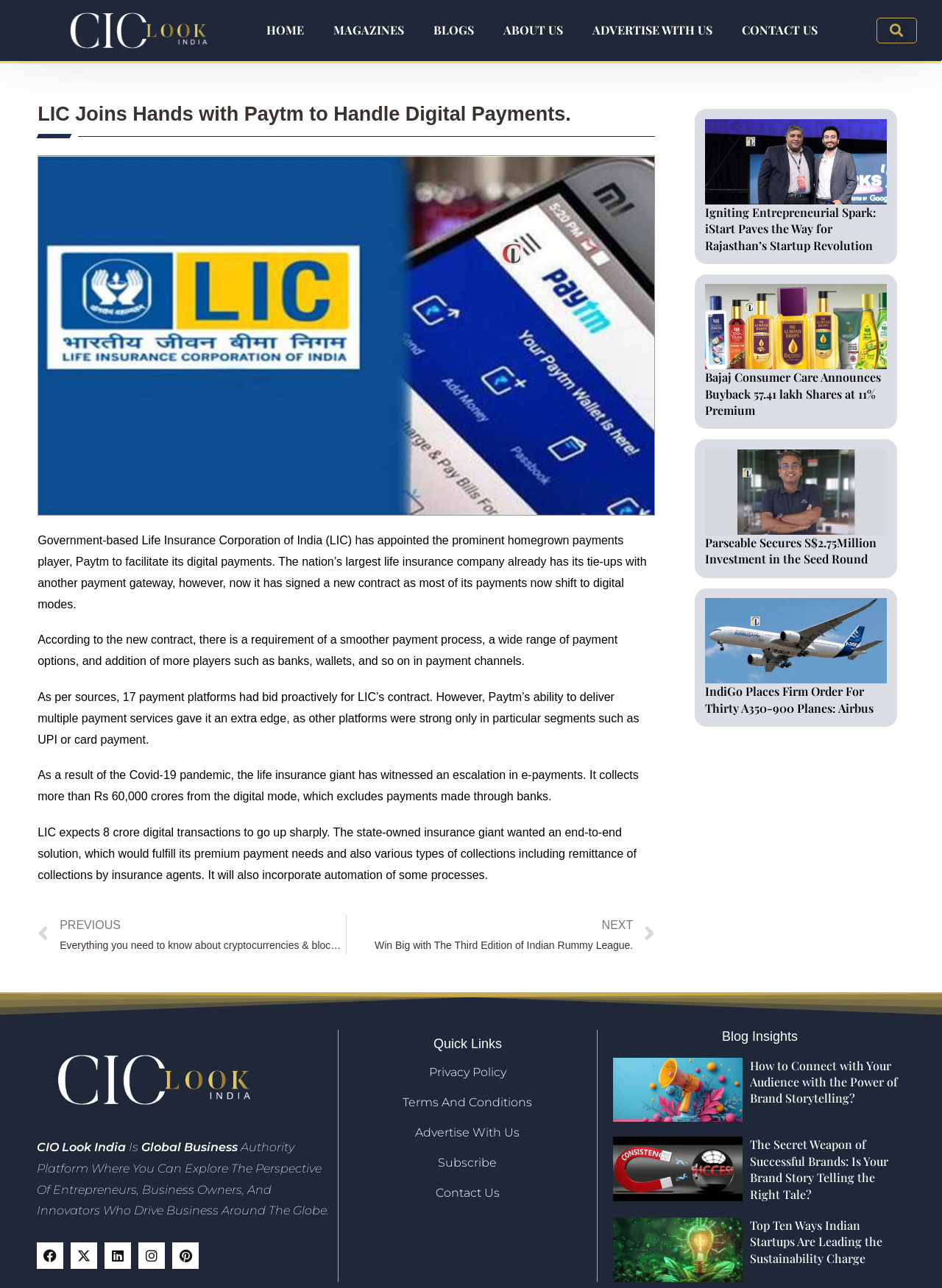Reply to the question below using a single word or brief phrase:
How many digital transactions is LIC expecting?

8 crore